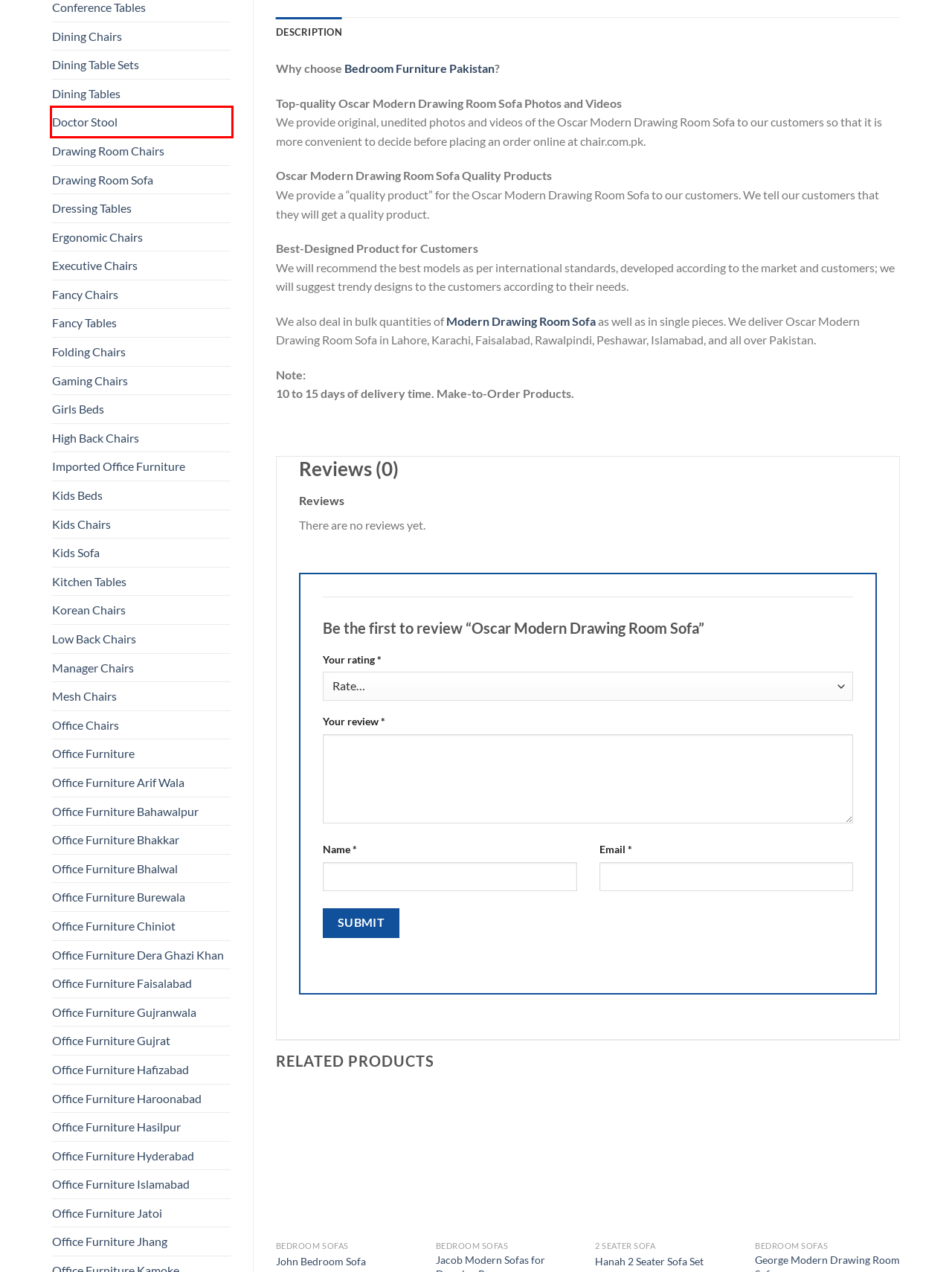Examine the screenshot of a webpage with a red rectangle bounding box. Select the most accurate webpage description that matches the new webpage after clicking the element within the bounding box. Here are the candidates:
A. Kids Chairs Online Price In Pakistan - Kids Furniture In Lahore
B. Shop Luxury Kitchen Table Sets in Pakistan | Fast Delivery to Pakistan
C. Office Furniture In Gujranwala | Online Wholesale Prices | 0311-5222110
D. Office Chairs Lahore | Office Chair Karachi | Office Chair Online Pakistan
E. Ergonomic Chairs for Enhanced Productivity | Online | Lahore, Pakistan
F. Dining Tables Online Price In Pakistan | Dining Table Online | ChairPakistan
G. Doctor Stools Online Price In Pakistan | Doctor Stool | 0311-5222110
H. Drawing Room Sofa online in Pakistan | Fastes Shipping Pakistan

G